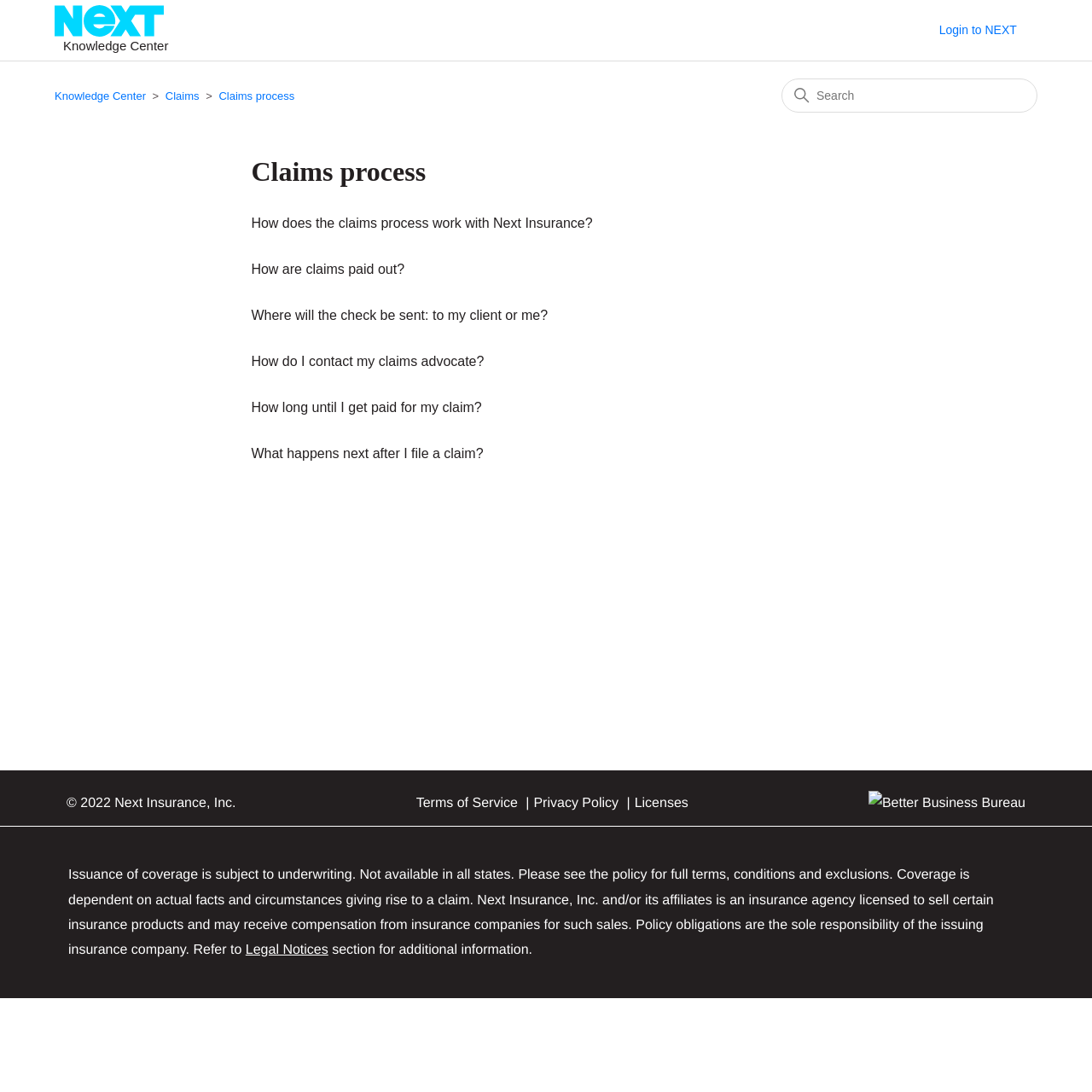Craft a detailed narrative of the webpage's structure and content.

The webpage is about the claims process in the Knowledge Center. At the top left, there is a link to the Knowledge Center Help Center home page, accompanied by a small image. On the top right, there is a link to log in to NEXT. 

Below the top section, the main content area is divided into two parts. On the left, there is a list of links, including "Knowledge Center", "Claims", and "Claims process". On the right, there is a search bar with a magnifying glass icon. Above the search bar, there is a header with the title "Claims process". 

Below the header, there are five links related to the claims process, including "How does the claims process work with Next Insurance?", "How are claims paid out?", and others. 

At the bottom of the page, there is a section with copyright information, terms of service, privacy policy, licenses, and a link to the Better Business Bureau, accompanied by an image. There is also a paragraph of text describing the issuance of coverage and policy obligations. Finally, there is a link to legal notices and a section for additional information.